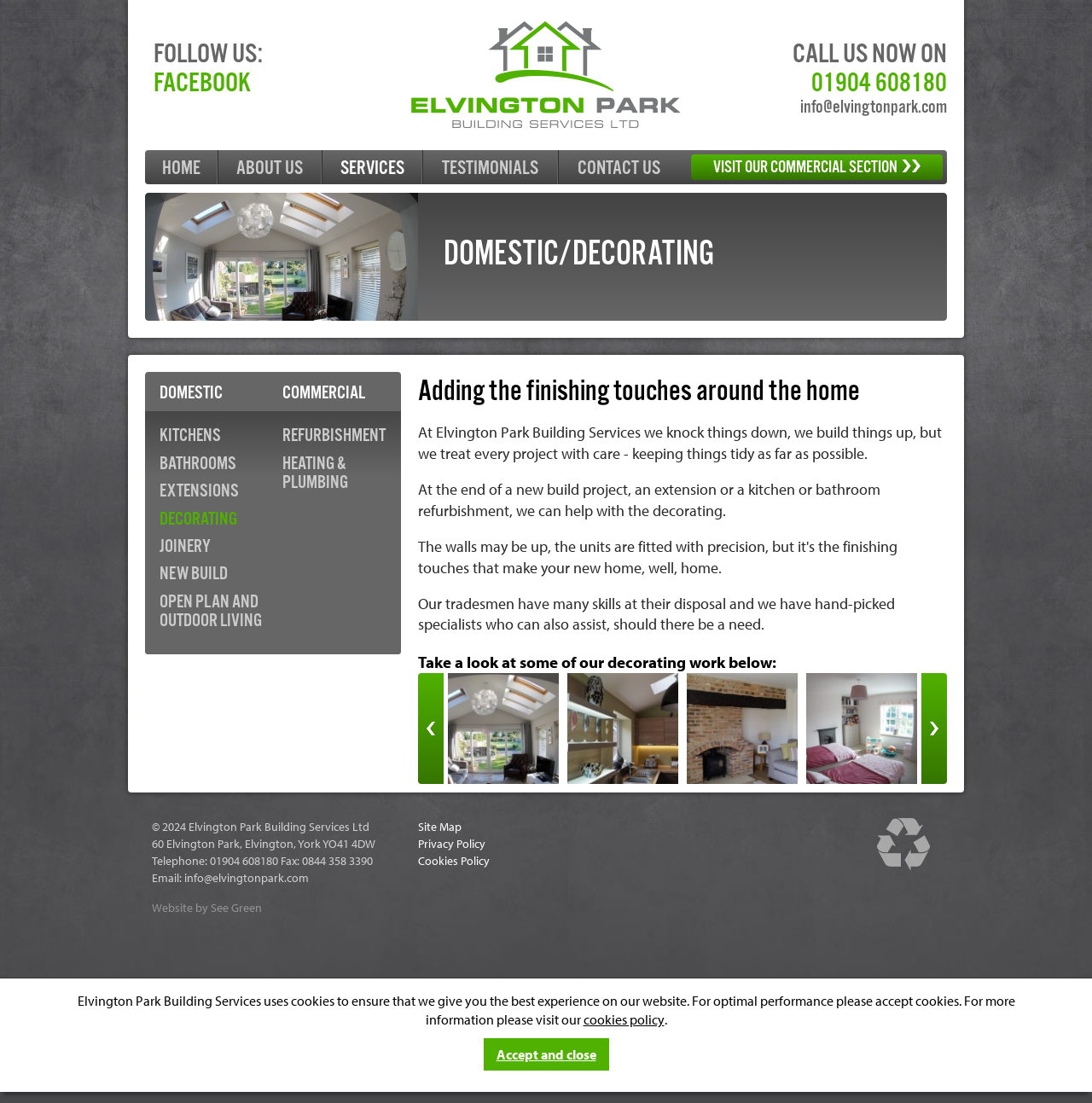Please specify the bounding box coordinates of the clickable section necessary to execute the following command: "Click the Previous button".

[0.383, 0.61, 0.406, 0.711]